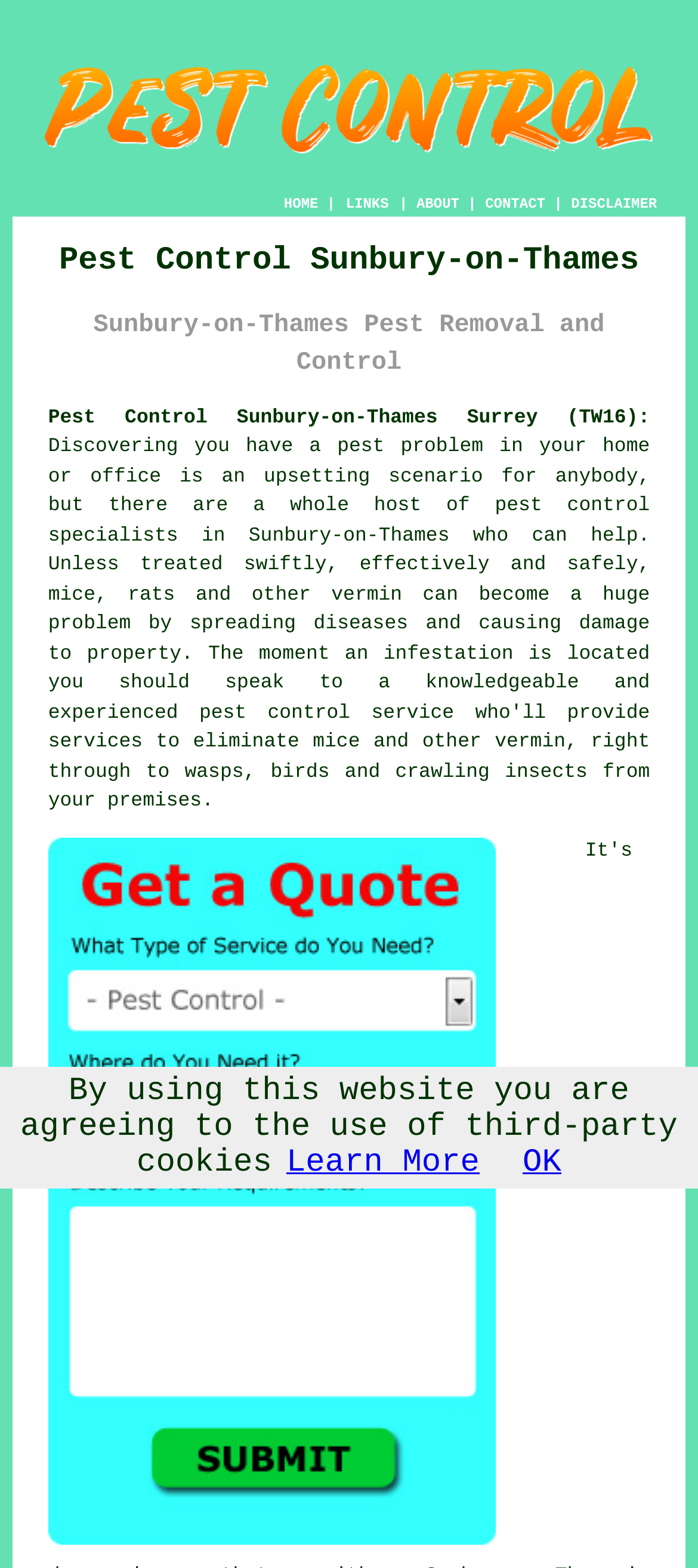Summarize the webpage with intricate details.

The webpage is about pest control services in Sunbury-on-Thames, Surrey. At the top, there is a large image with the title "Pest Control Sunbury-on-Thames Surrey - Local Pest Control Services". Below the image, there is a navigation menu with five links: "HOME", "ABOUT", "CONTACT", and "DISCLAIMER", separated by vertical lines.

The main content of the webpage is divided into two sections. The first section has two headings: "Pest Control Sunbury-on-Thames" and "Sunbury-on-Thames Pest Removal and Control". Below the headings, there is a paragraph of text that describes the scenario of discovering a pest problem in one's home or office. The text also contains a link to "pest control" services.

The second section is located at the bottom of the webpage and has a link to "Free Sunbury-on-Thames Pest Control Quotes" with an accompanying image. This section is likely a call-to-action for users to request quotes for pest control services.

At the very bottom of the webpage, there is a notice about the use of third-party cookies, with links to "Learn More" and "OK" buttons.